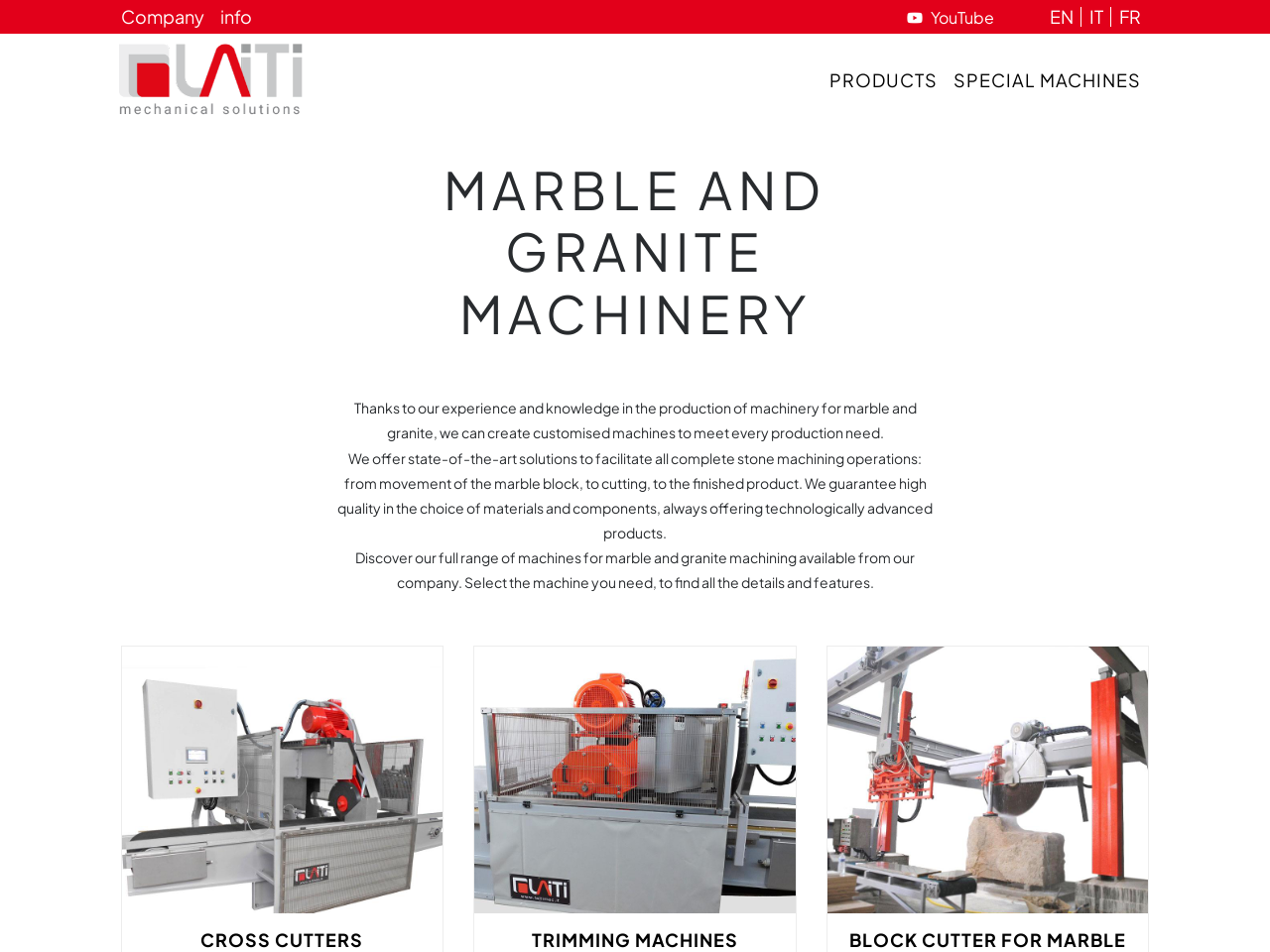What is the language of the webpage? Examine the screenshot and reply using just one word or a brief phrase.

Multiple